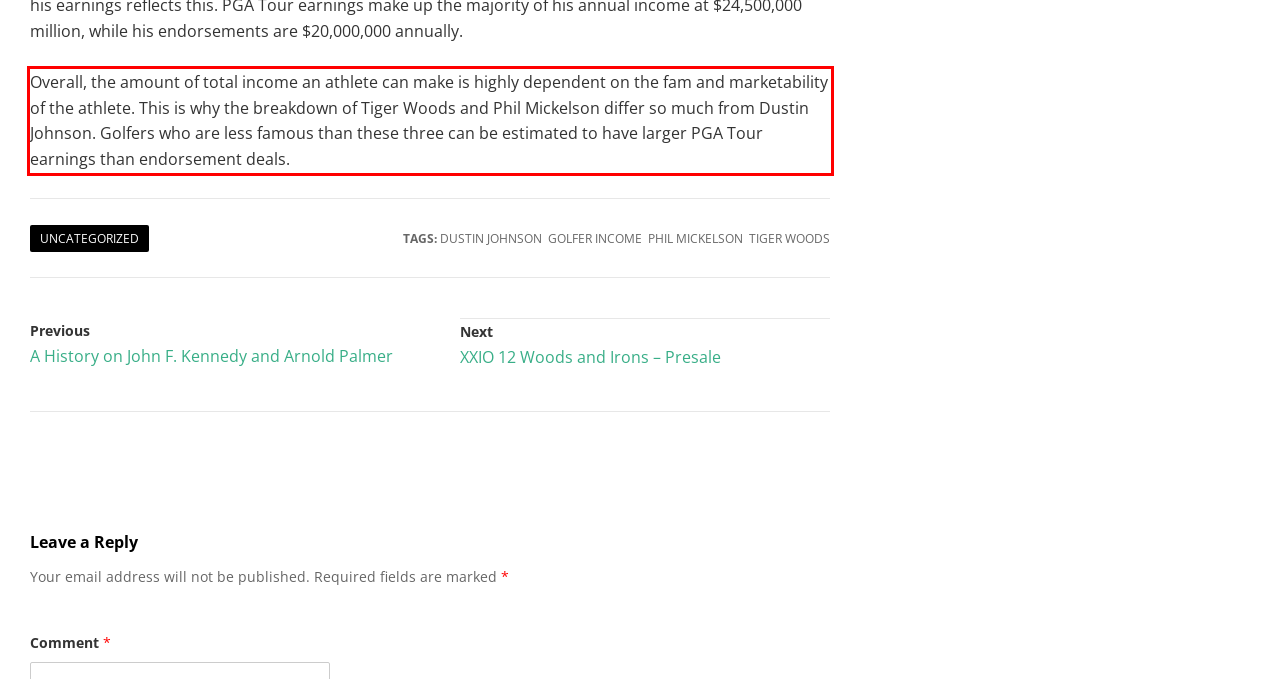Using the provided webpage screenshot, identify and read the text within the red rectangle bounding box.

Overall, the amount of total income an athlete can make is highly dependent on the fam and marketability of the athlete. This is why the breakdown of Tiger Woods and Phil Mickelson differ so much from Dustin Johnson. Golfers who are less famous than these three can be estimated to have larger PGA Tour earnings than endorsement deals.